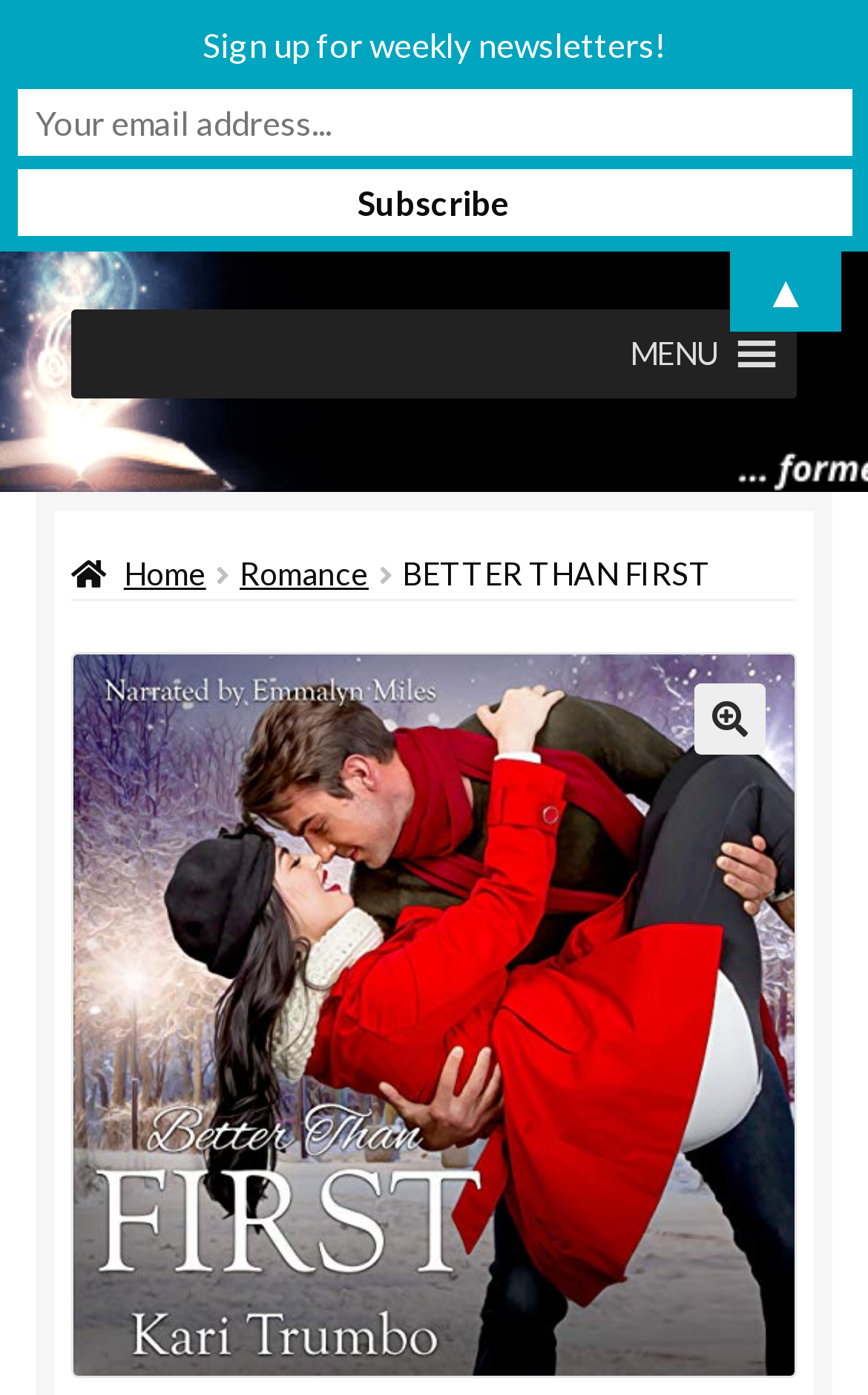Based on the description "title="51agZIkR3xL"", find the bounding box of the specified UI element.

[0.082, 0.467, 0.918, 0.988]